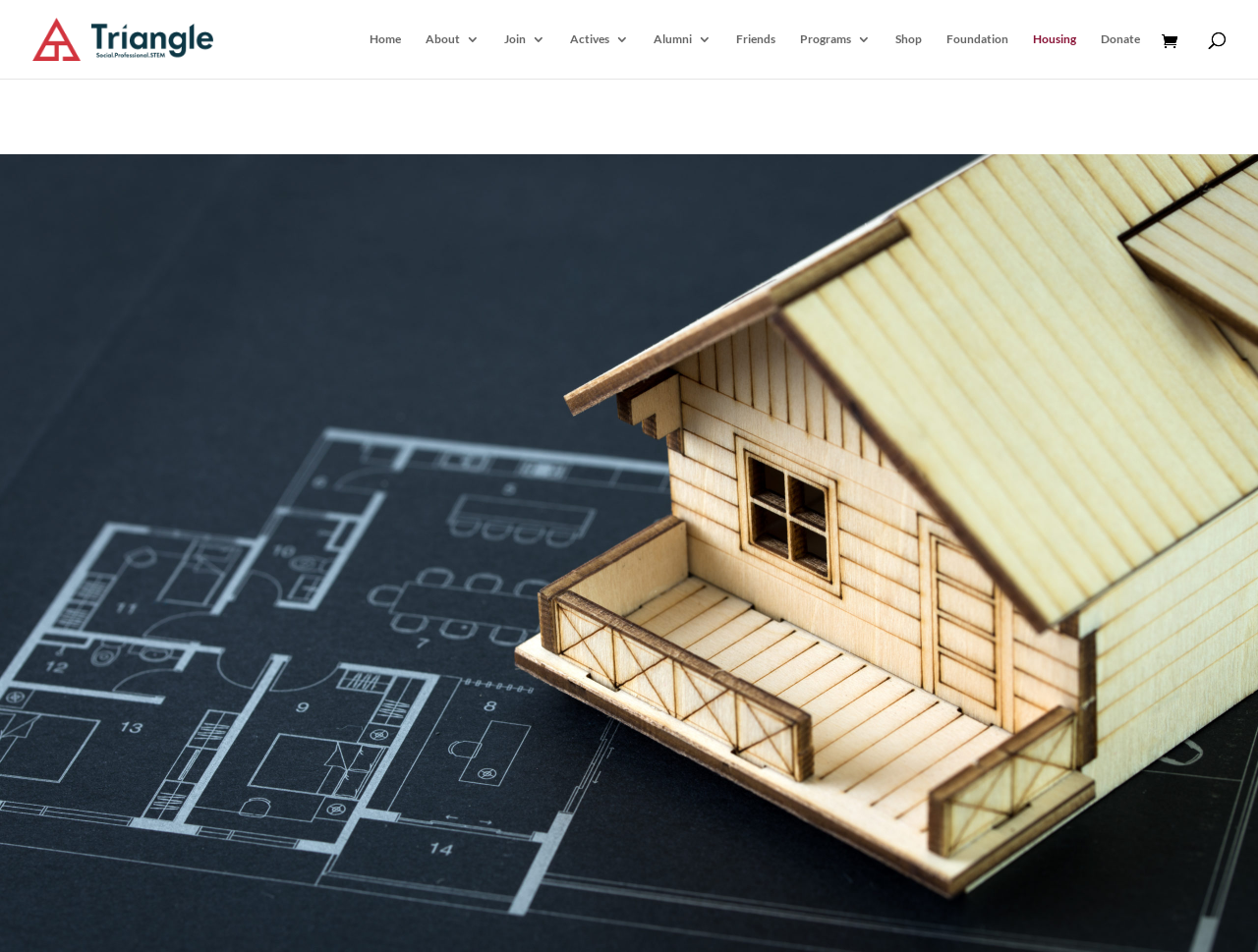Given the element description "Actives", identify the bounding box of the corresponding UI element.

[0.453, 0.034, 0.5, 0.083]